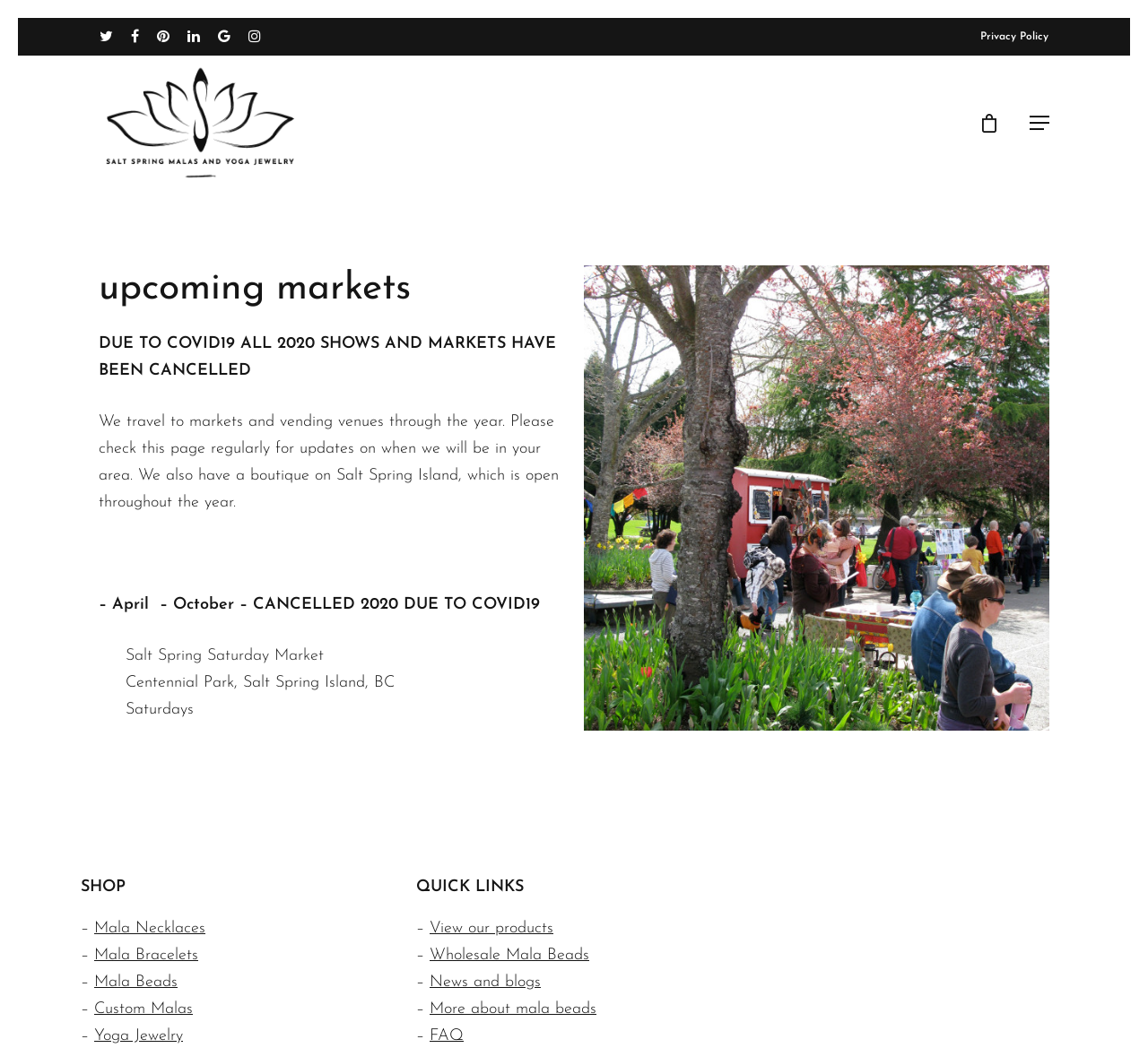Please identify the bounding box coordinates of where to click in order to follow the instruction: "Visit Salt Spring Saturday Market".

[0.11, 0.618, 0.282, 0.634]